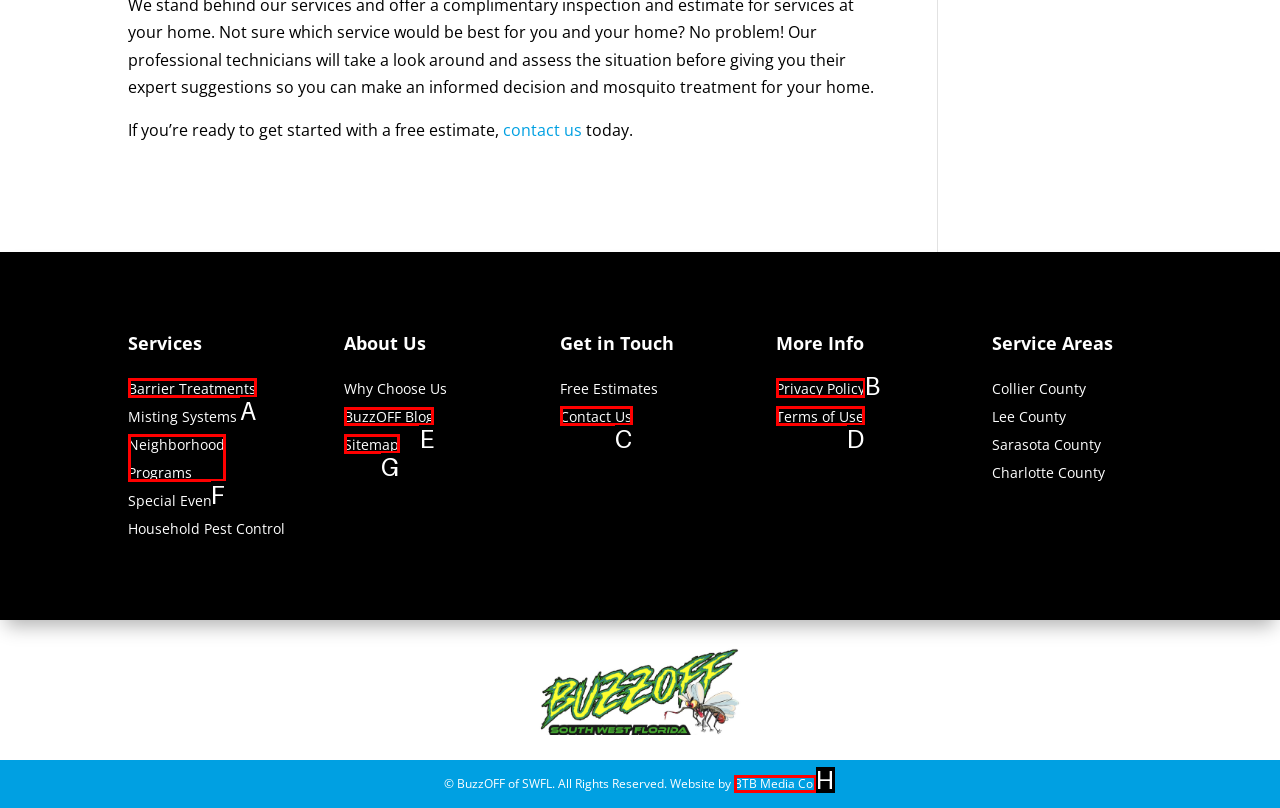Based on the choices marked in the screenshot, which letter represents the correct UI element to perform the task: Read the BuzzOFF Blog?

E